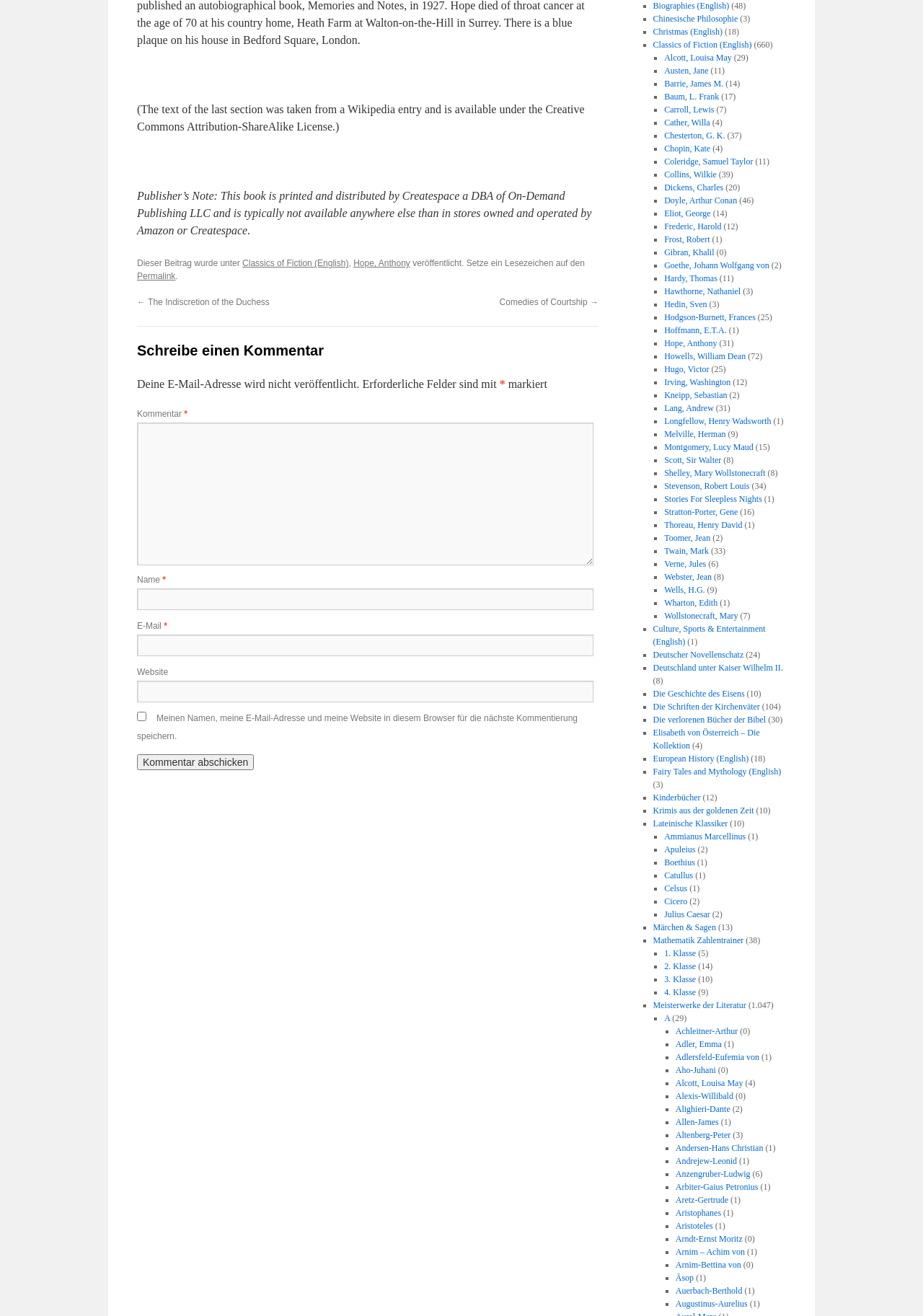Could you provide the bounding box coordinates for the portion of the screen to click to complete this instruction: "Click on the permalink"?

[0.148, 0.206, 0.19, 0.214]